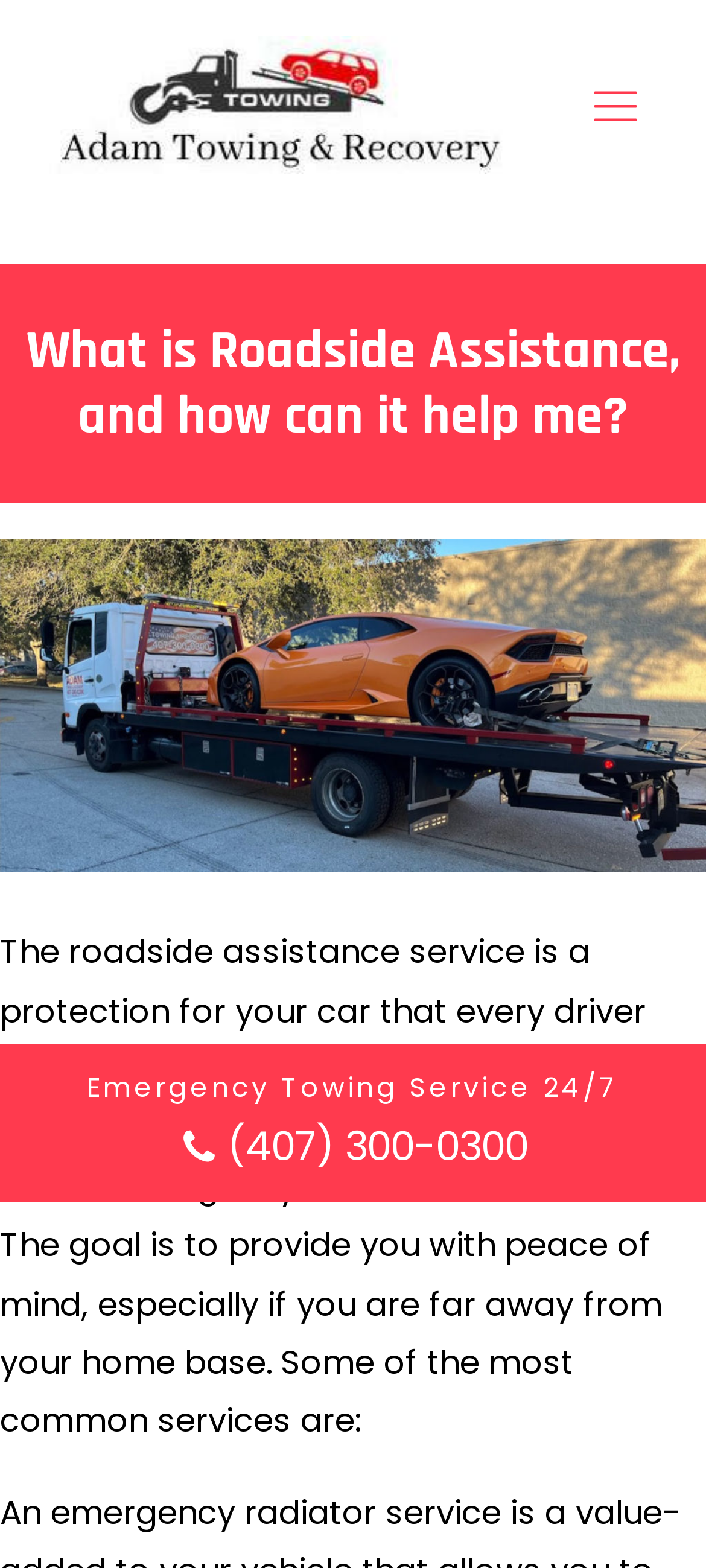Extract the primary header of the webpage and generate its text.

What is Roadside Assistance, and how can it help me?